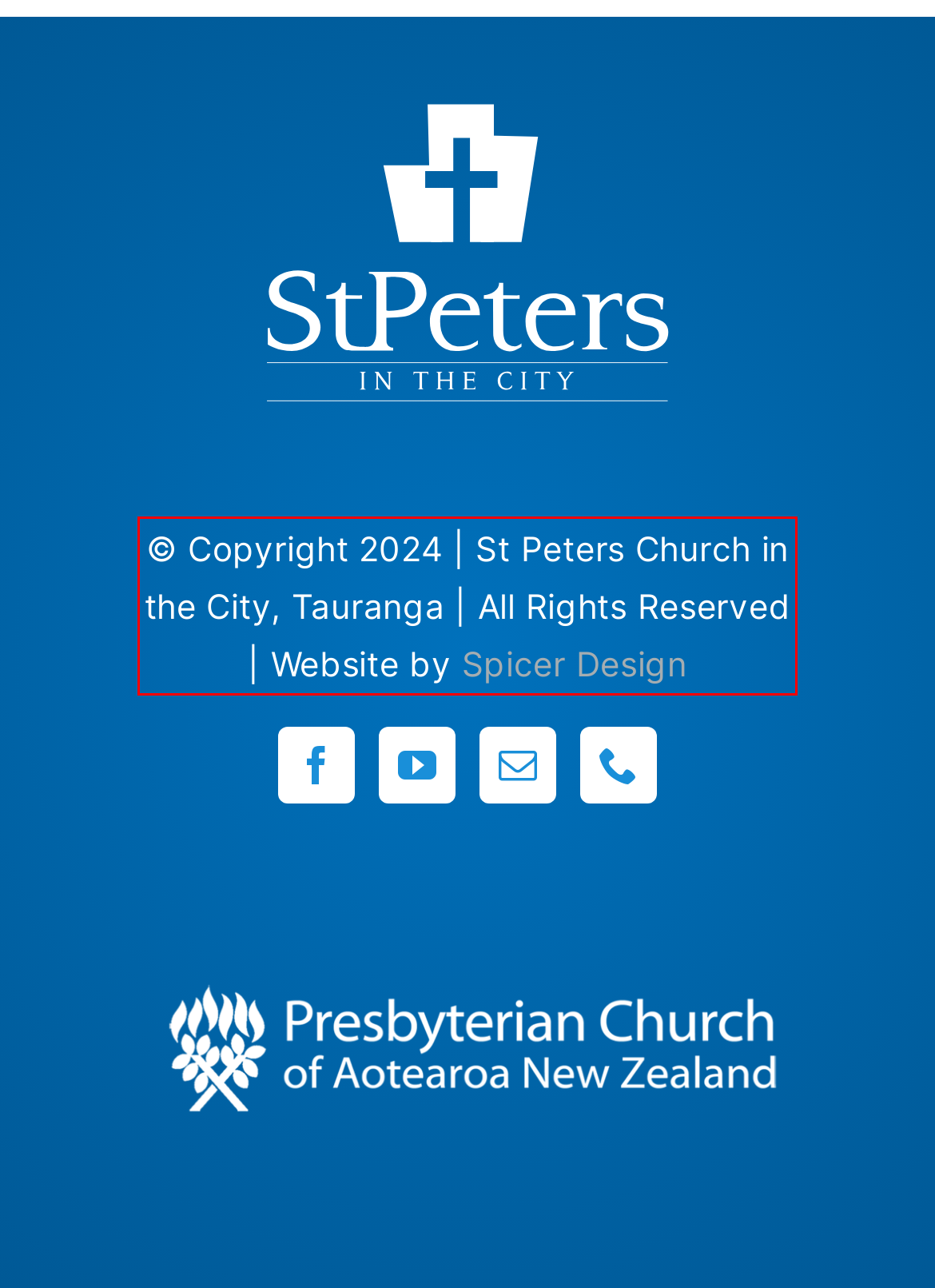You are provided with a screenshot of a webpage featuring a red rectangle bounding box. Extract the text content within this red bounding box using OCR.

© Copyright 2024 | St Peters Church in the City, Tauranga | All Rights Reserved | Website by Spicer Design